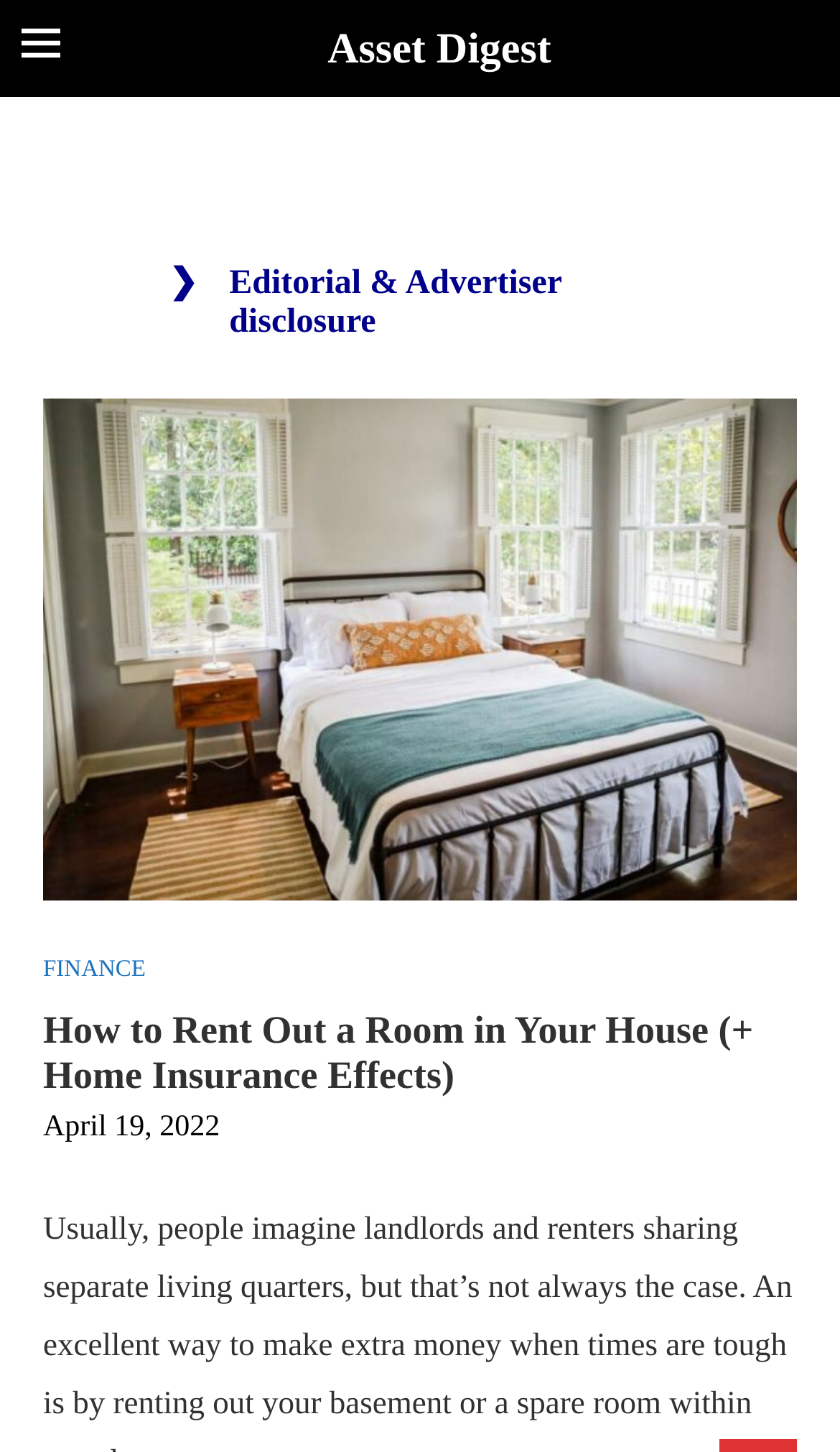Kindly respond to the following question with a single word or a brief phrase: 
When was the article published?

April 19, 2022